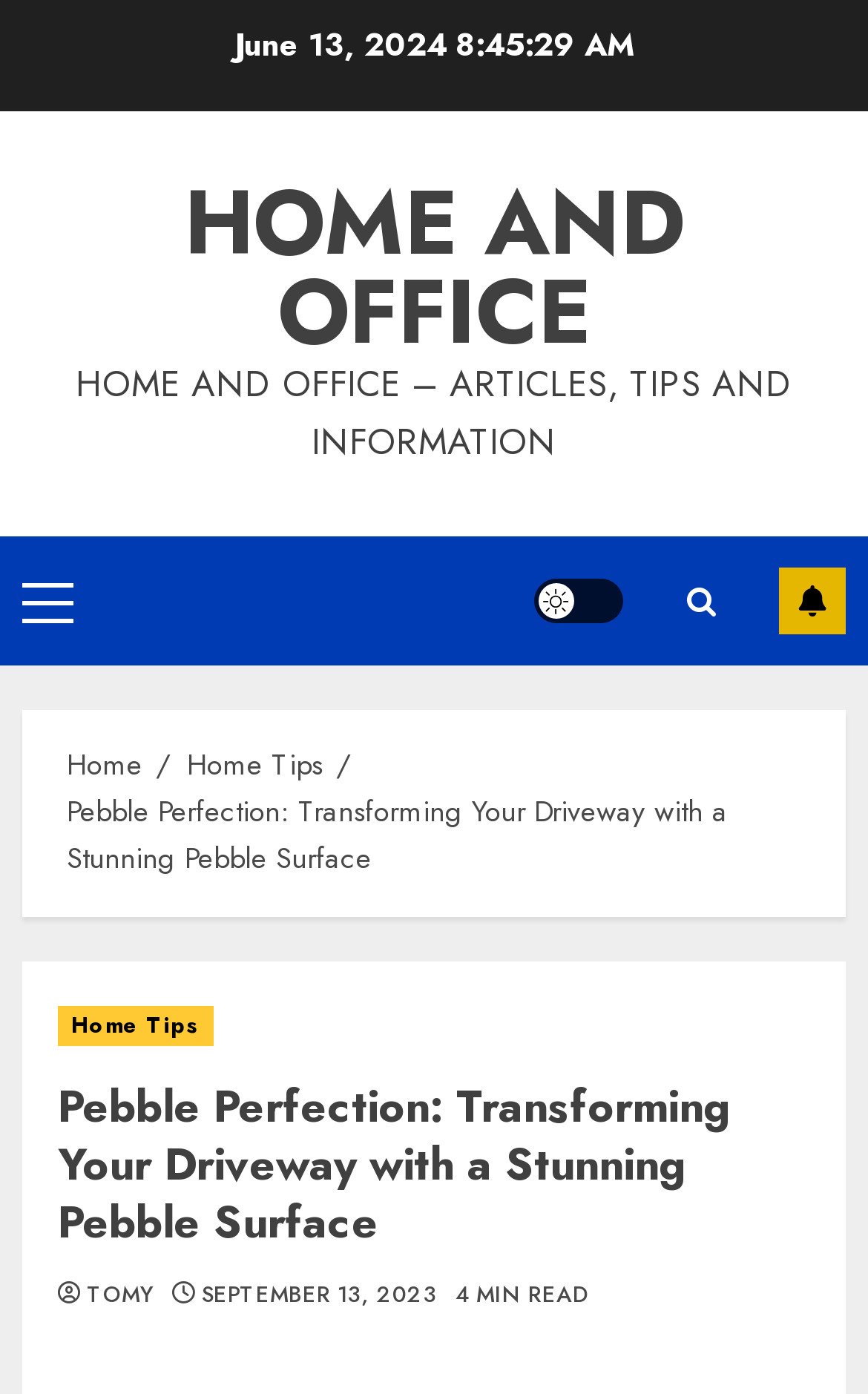What is the icon represented by the Unicode character ?
Based on the screenshot, provide a one-word or short-phrase response.

Search icon